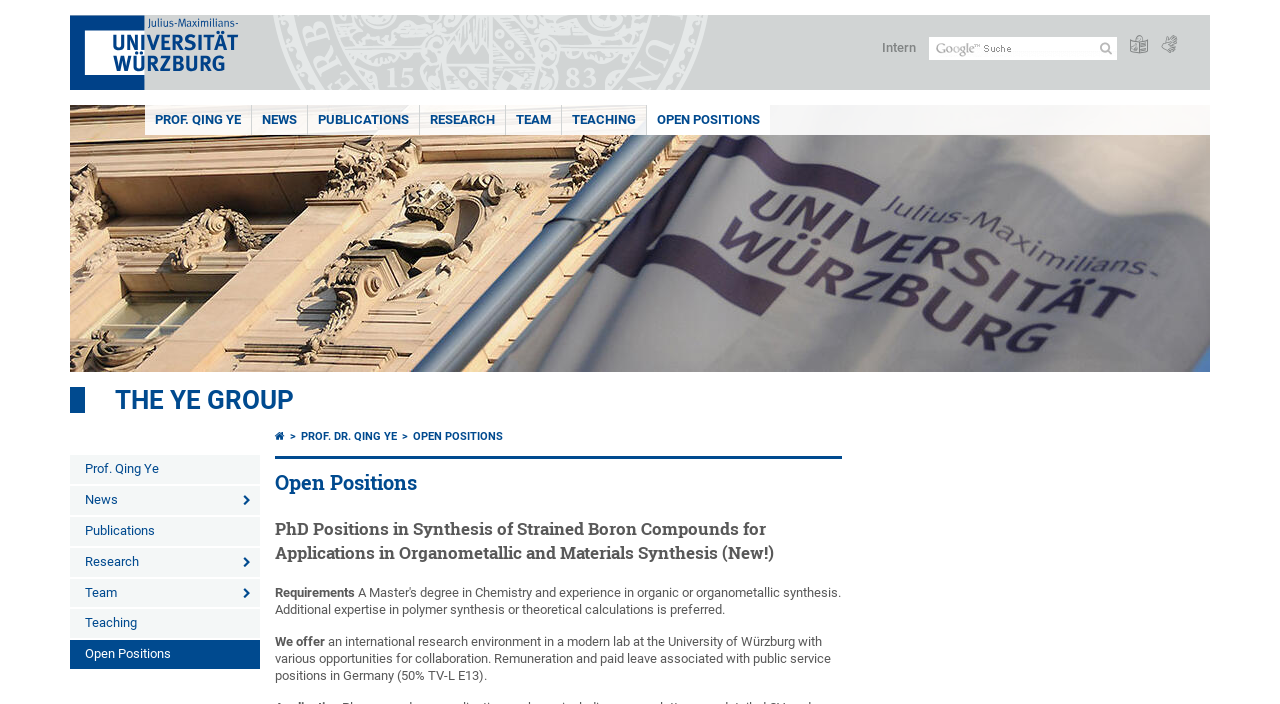Determine the bounding box coordinates for the clickable element required to fulfill the instruction: "read about PhD positions". Provide the coordinates as four float numbers between 0 and 1, i.e., [left, top, right, bottom].

[0.215, 0.735, 0.657, 0.803]